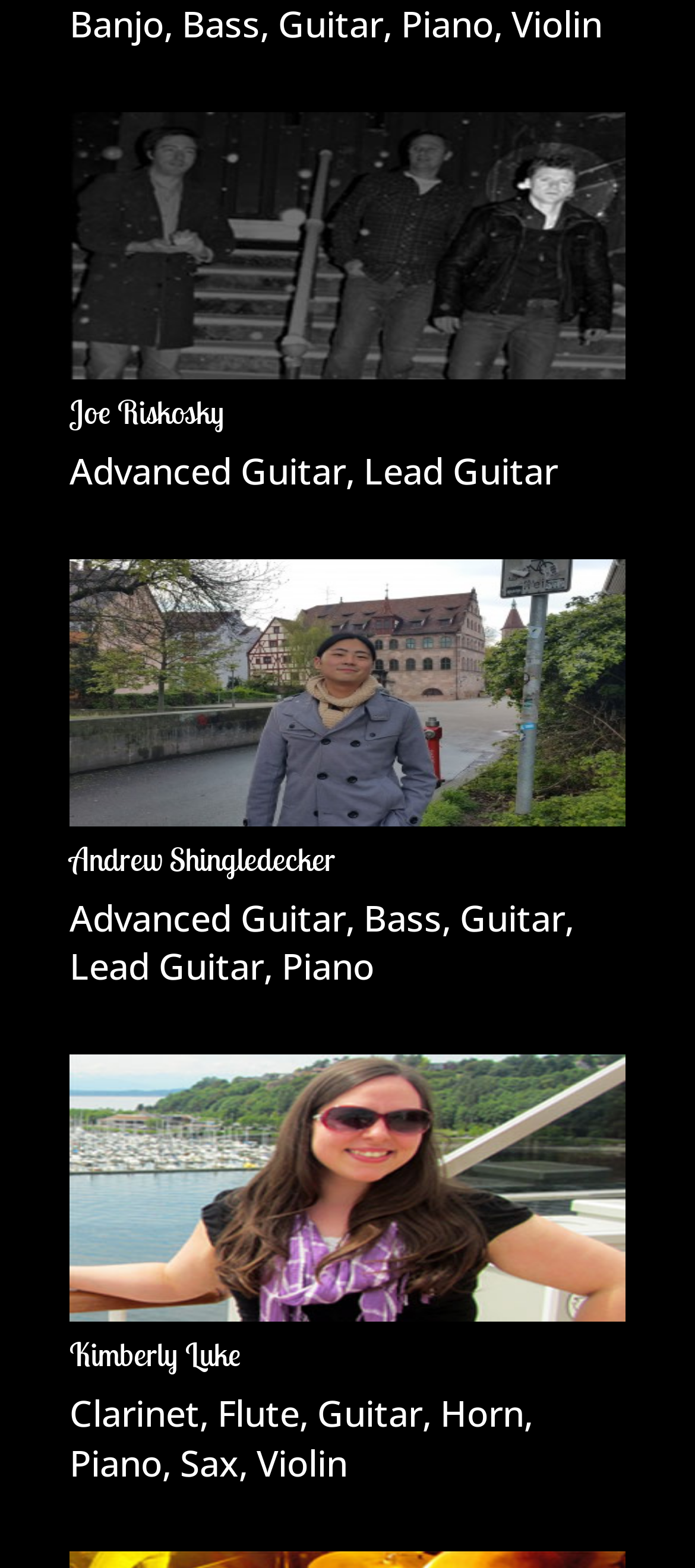Respond with a single word or phrase for the following question: 
How many musicians are listed on this webpage?

3